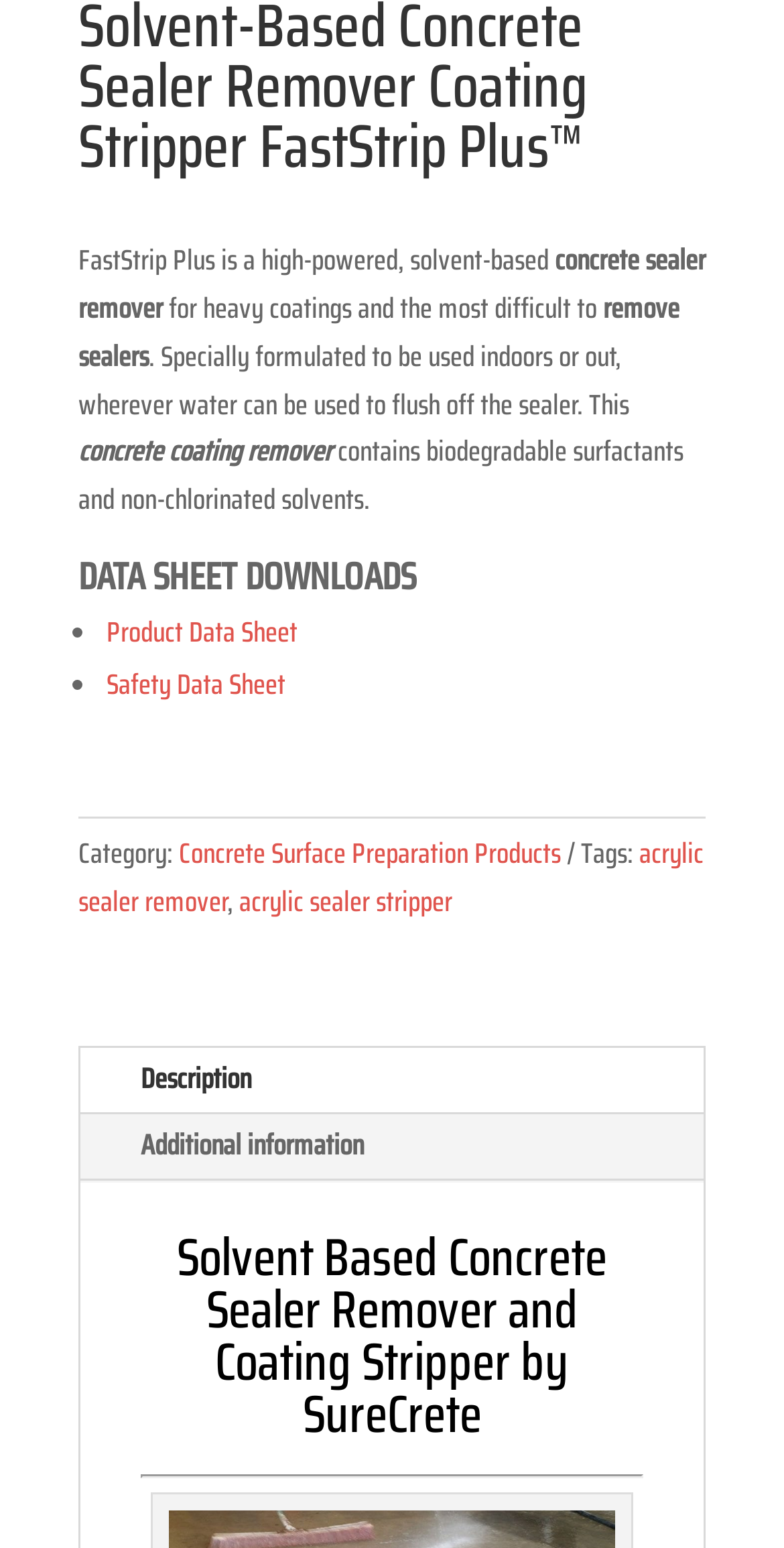What is an alternative term for FastStrip Plus?
Please give a detailed and thorough answer to the question, covering all relevant points.

The webpage lists tags related to FastStrip Plus, including acrylic sealer remover and acrylic sealer stripper, which are alternative terms for the product.